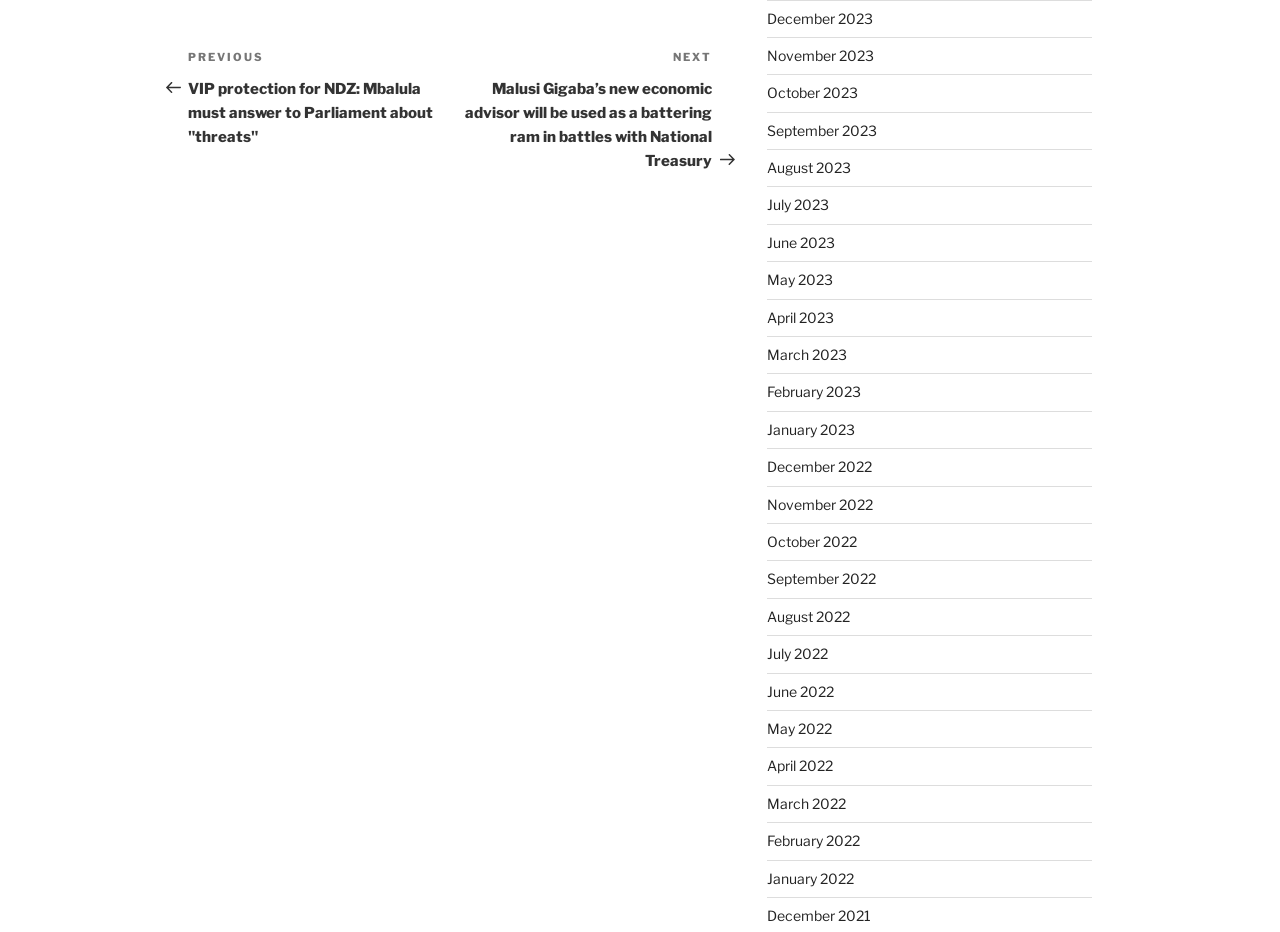Identify the bounding box coordinates of the HTML element based on this description: "February 2022".

[0.599, 0.893, 0.672, 0.911]